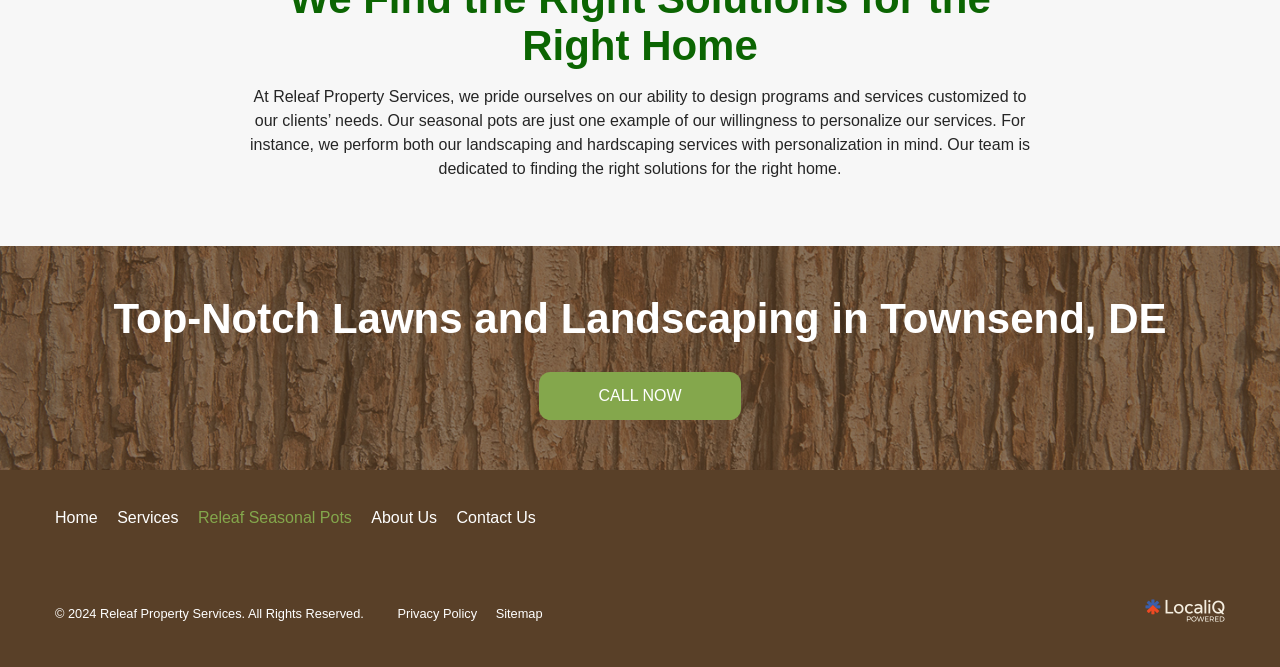Find the bounding box coordinates for the area that must be clicked to perform this action: "Click CALL NOW".

[0.421, 0.558, 0.579, 0.63]